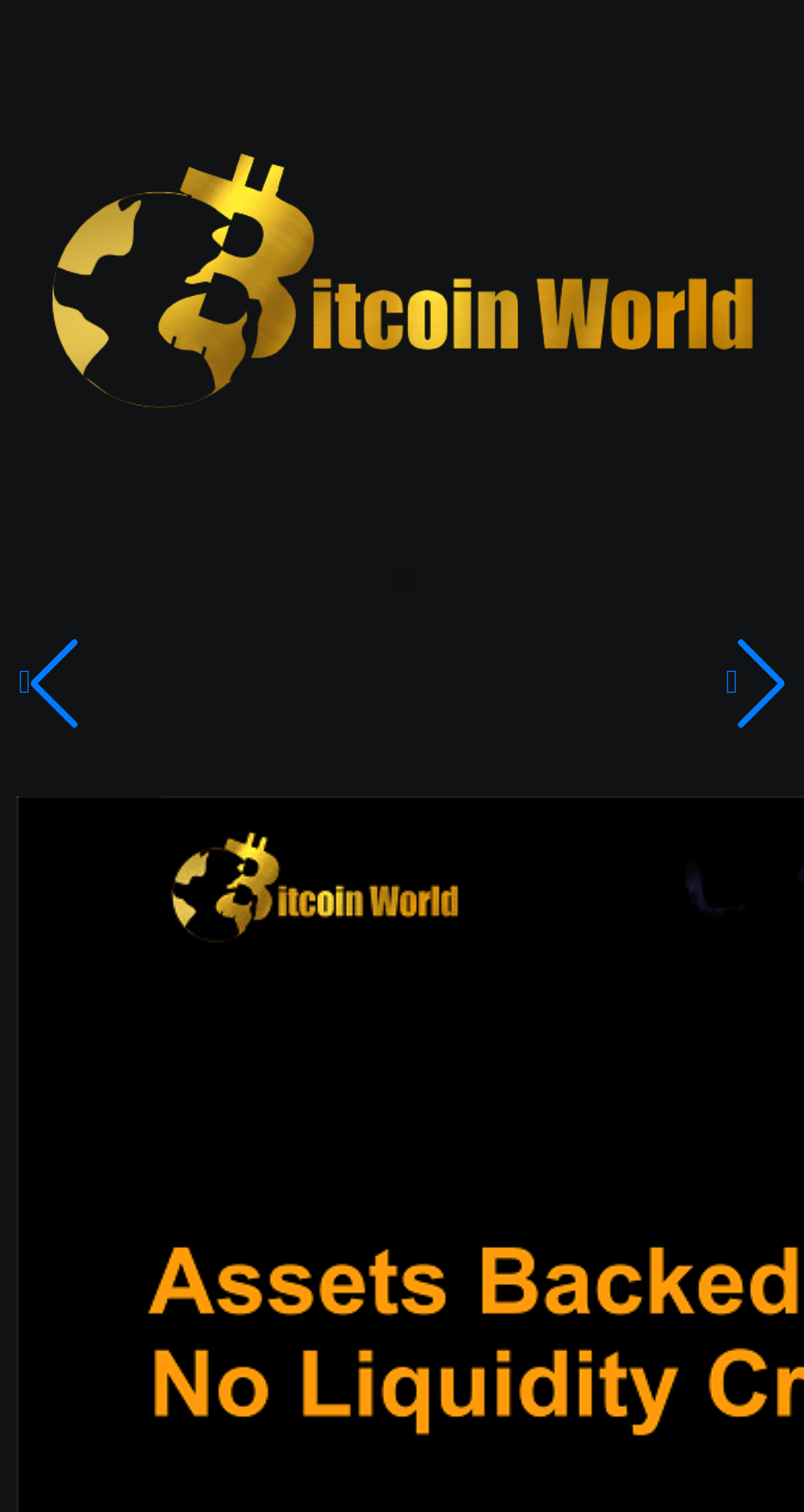Determine the bounding box coordinates for the UI element with the following description: "Menu". The coordinates should be four float numbers between 0 and 1, represented as [left, top, right, bottom].

[0.486, 0.375, 0.514, 0.39]